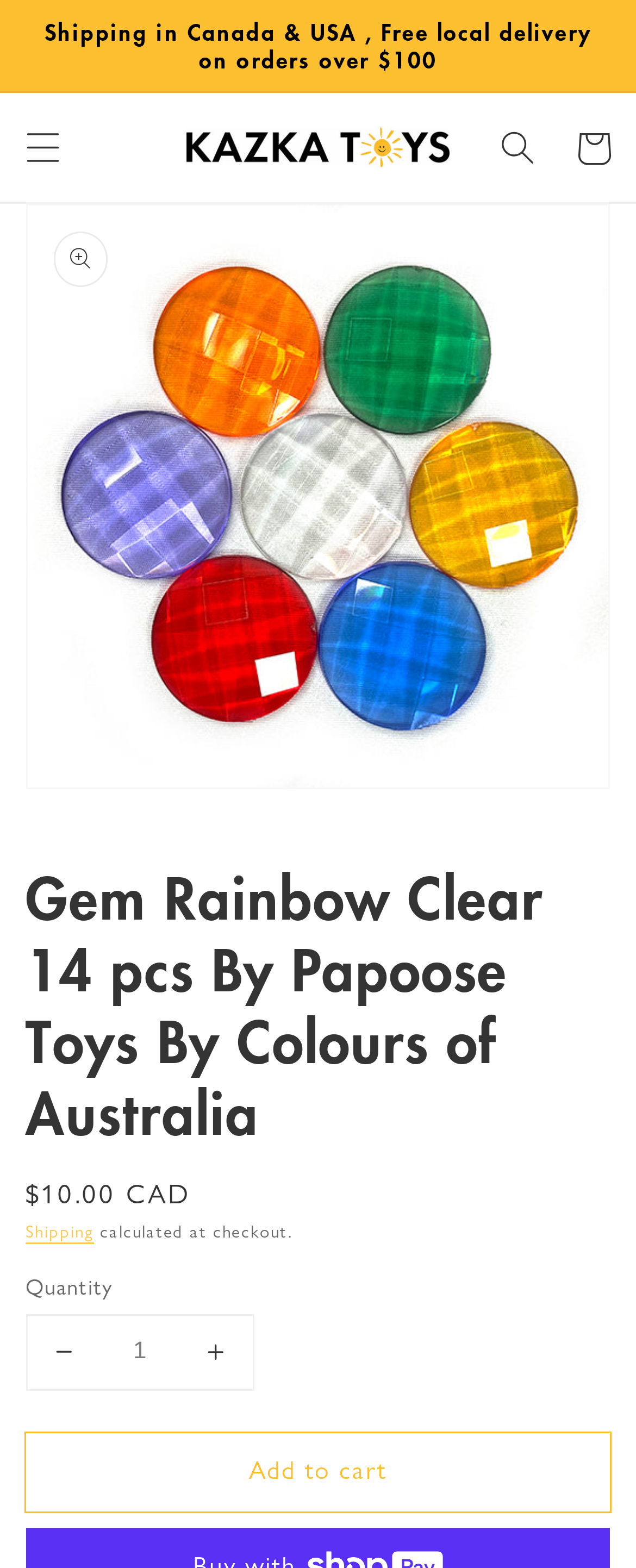Using the information from the screenshot, answer the following question thoroughly:
What is the function of the button with the text 'Menu'?

I determined the function of the button by looking at its description, which says 'controls: menu-drawer', indicating that it opens a menu drawer.